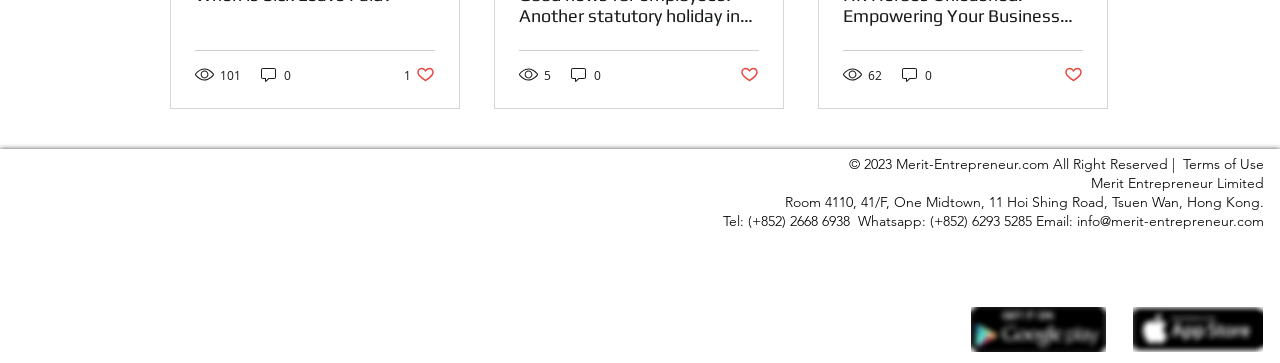Point out the bounding box coordinates of the section to click in order to follow this instruction: "Contact Andy Burland".

None